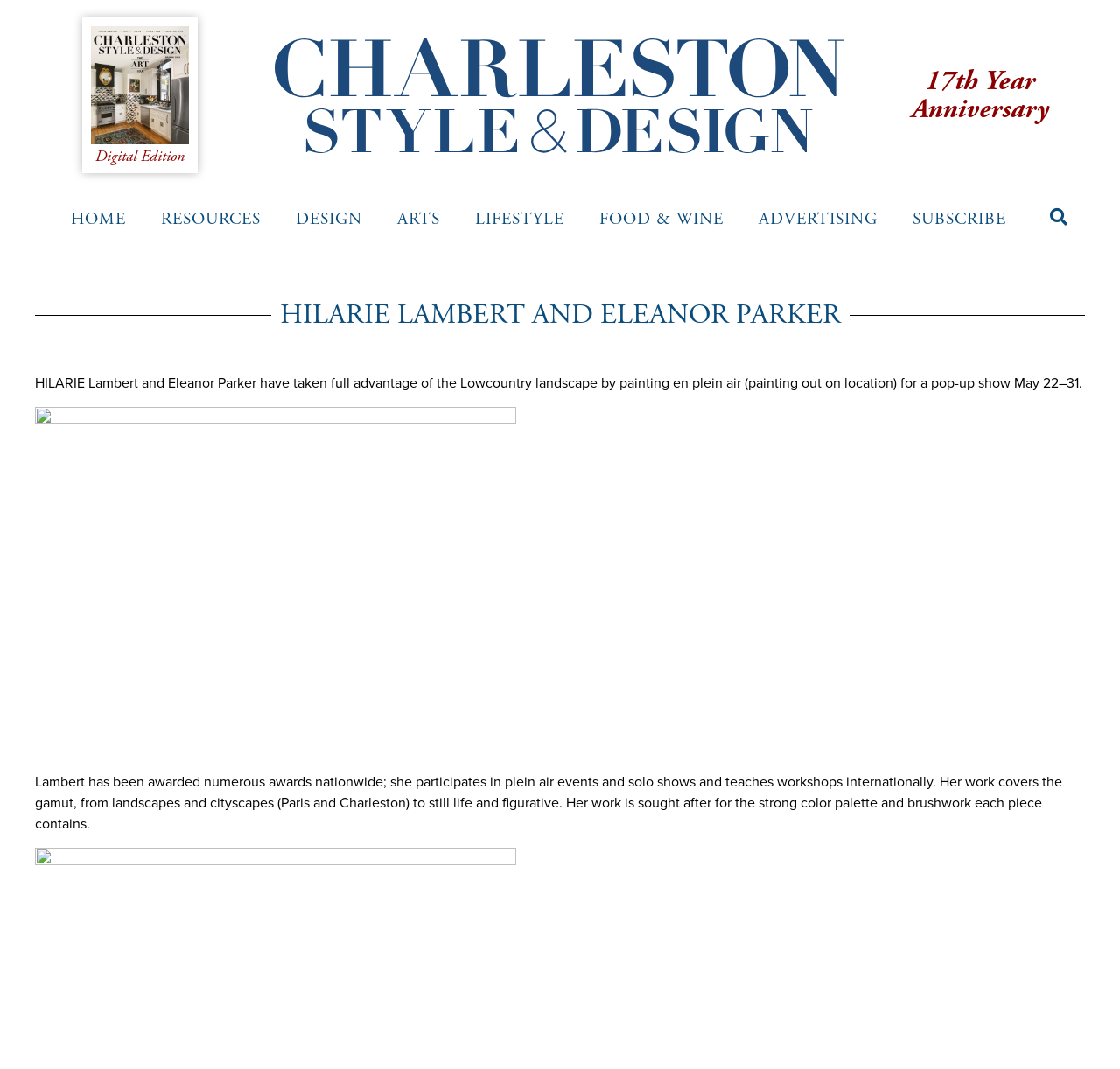Provide a single word or phrase to answer the given question: 
What is the date range of the pop-up show?

May 22–31